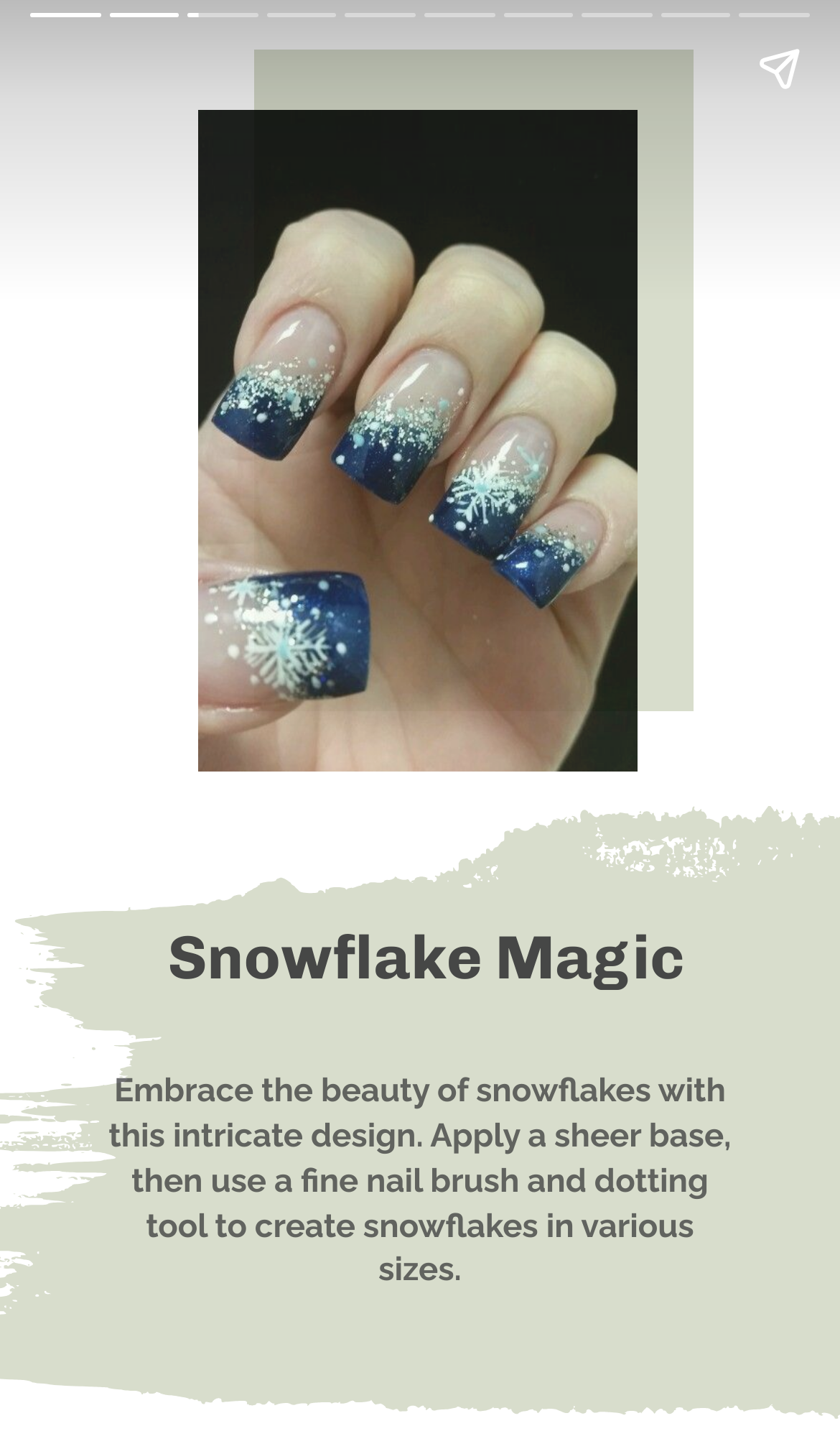Carefully examine the image and provide an in-depth answer to the question: What tool is used to create snowflakes in the nail design?

According to the description, a fine nail brush and dotting tool are used to create snowflakes in various sizes, indicating that the dotting tool is one of the tools used.